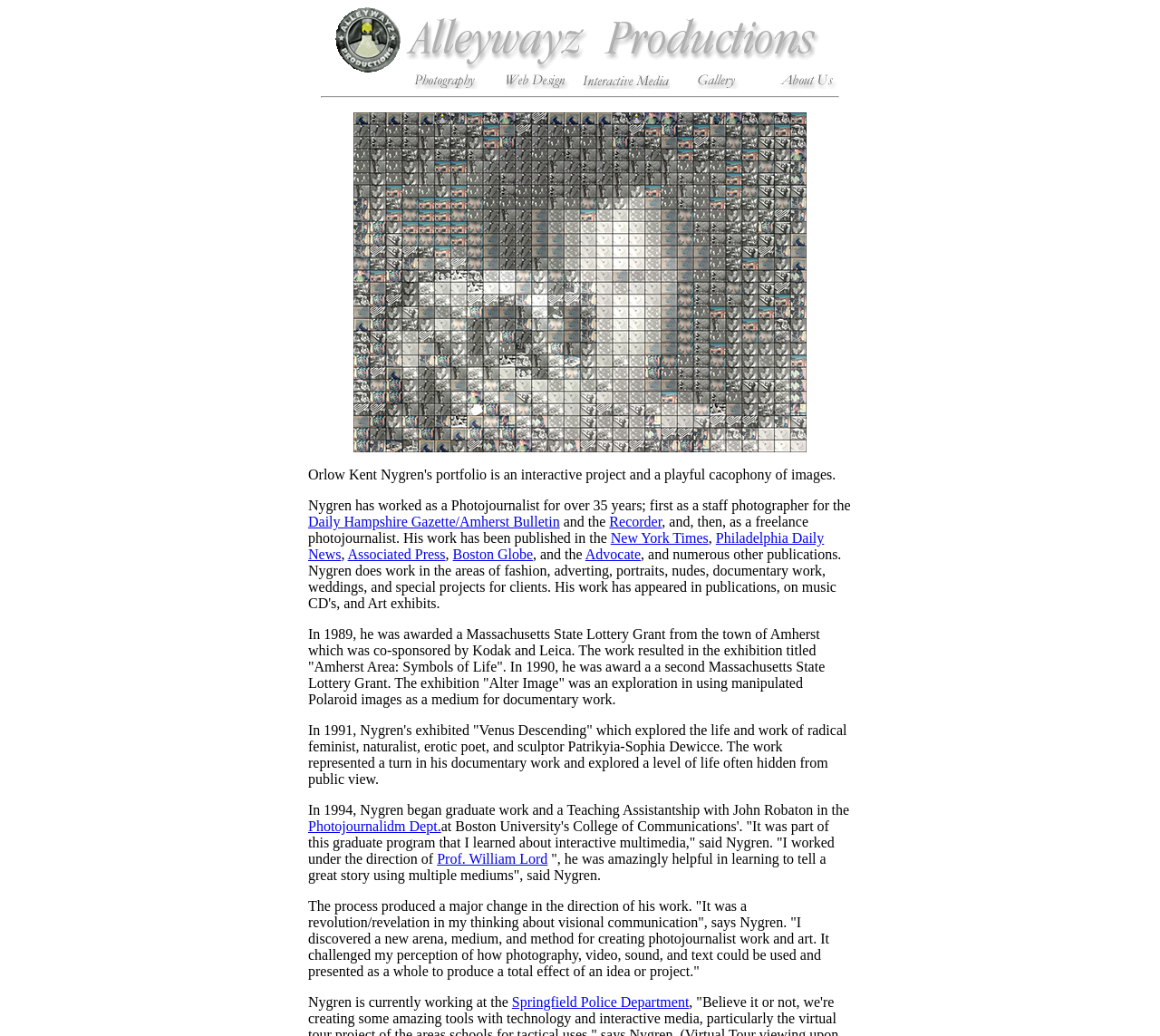Please identify the bounding box coordinates of the region to click in order to complete the task: "Click the image to view Orlow Kent Nygren's photography portfolio". The coordinates must be four float numbers between 0 and 1, specified as [left, top, right, bottom].

[0.289, 0.007, 0.345, 0.07]